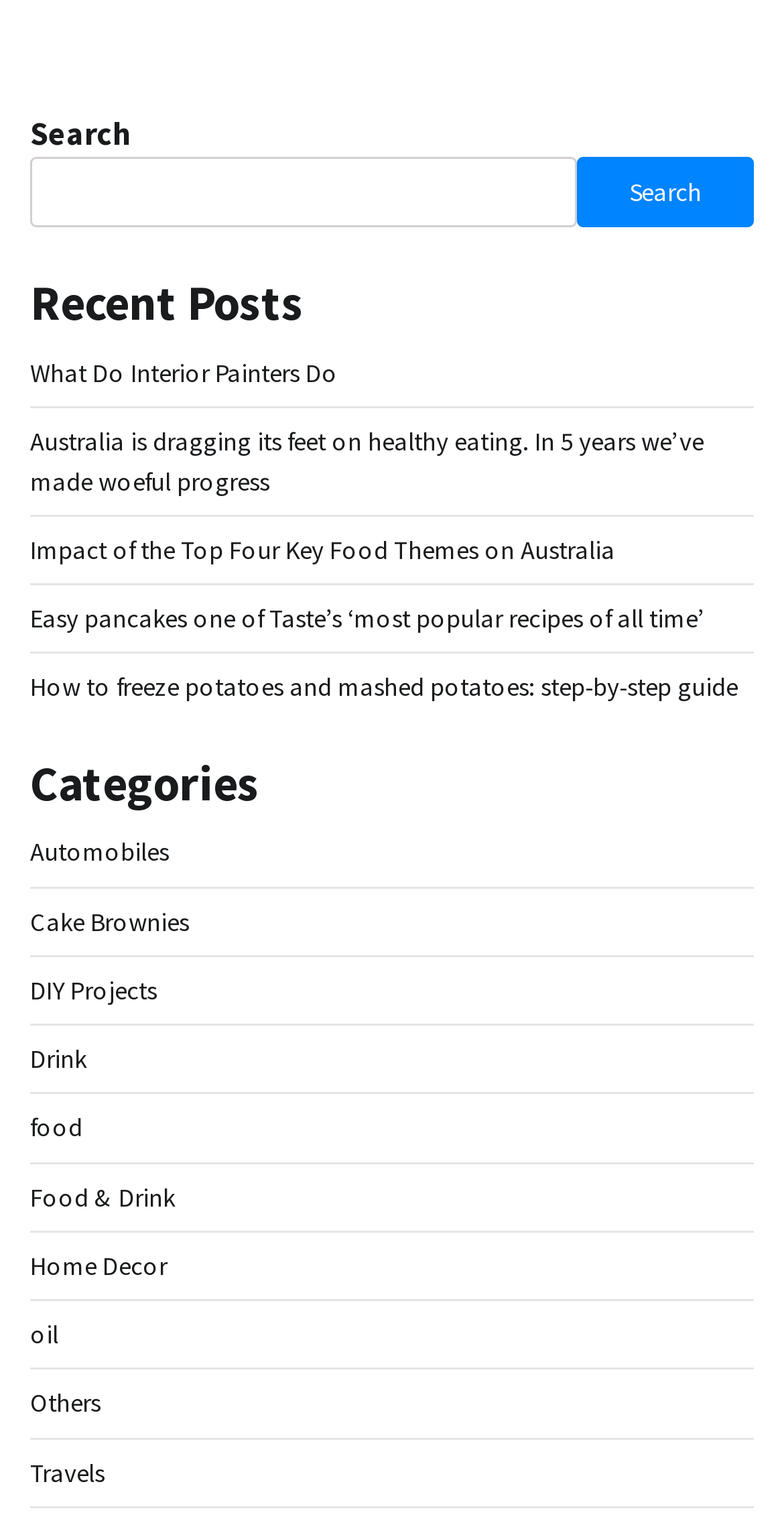Please find the bounding box coordinates for the clickable element needed to perform this instruction: "Search for something".

[0.038, 0.103, 0.736, 0.15]